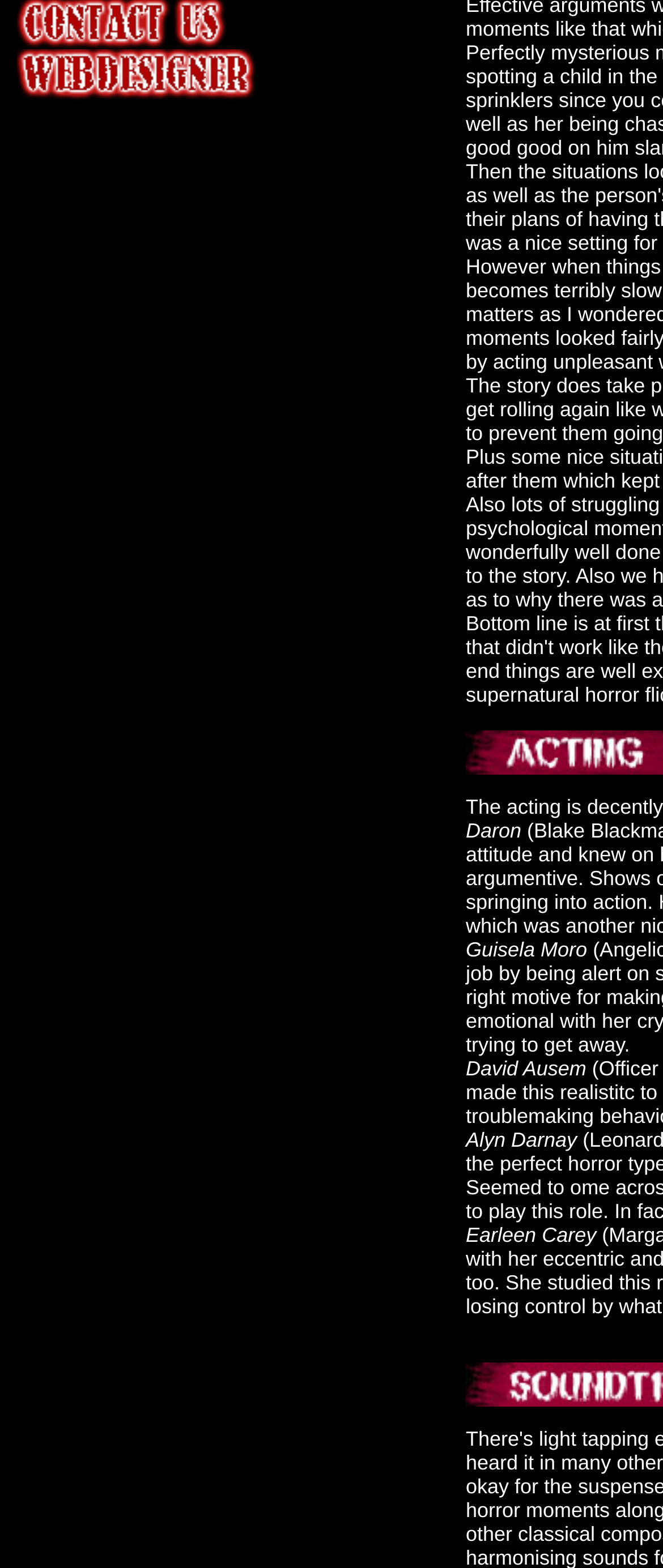Look at the image and give a detailed response to the following question: How many people are listed on this page?

I counted the number of StaticText elements containing names, which are 'Guisela Moro', 'David Ausem', 'Alyn Darnay', 'Earleen', and 'Carey'. Therefore, there are 5 people listed on this page.